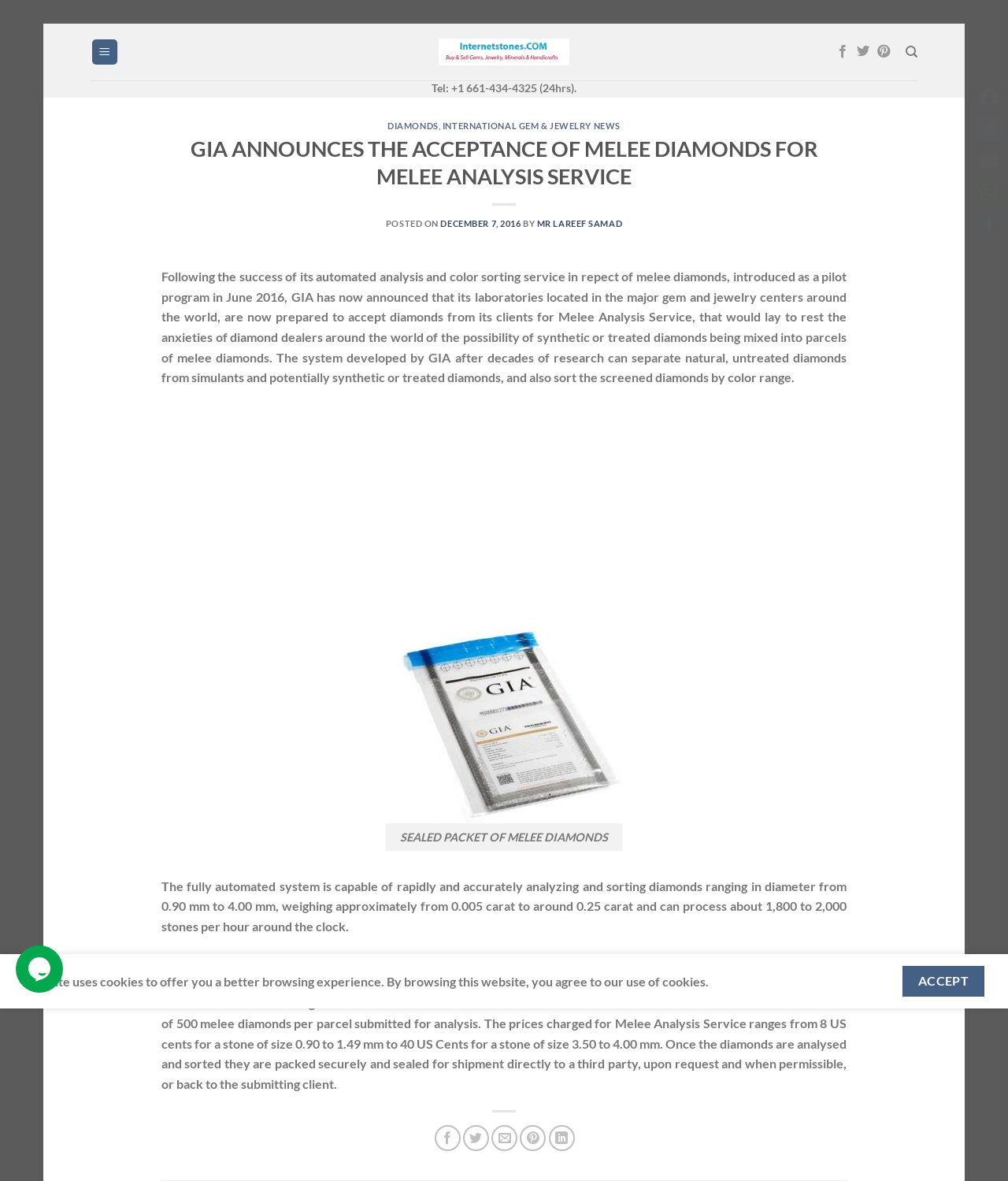Based on the image, provide a detailed and complete answer to the question: 
What is the size range of diamonds that can be analyzed?

I found this information by reading the static text element that describes the submission criteria for Melee Analysis Service, which states that the range in size of the diamonds should be from 0.90 mm to 4.00 mm.